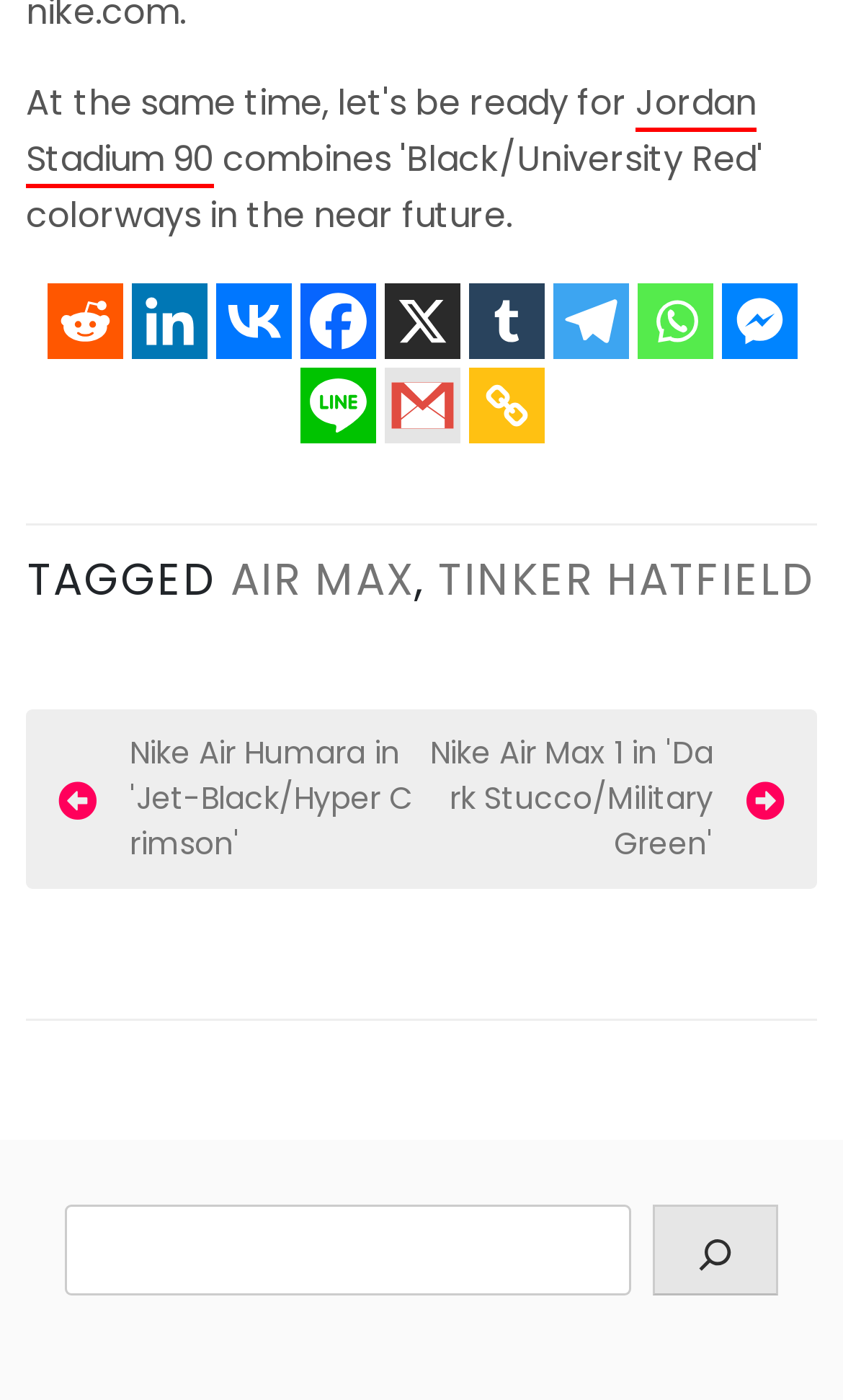Please identify the bounding box coordinates of the region to click in order to complete the given instruction: "Click the 'Call Us' link". The coordinates should be four float numbers between 0 and 1, i.e., [left, top, right, bottom].

None